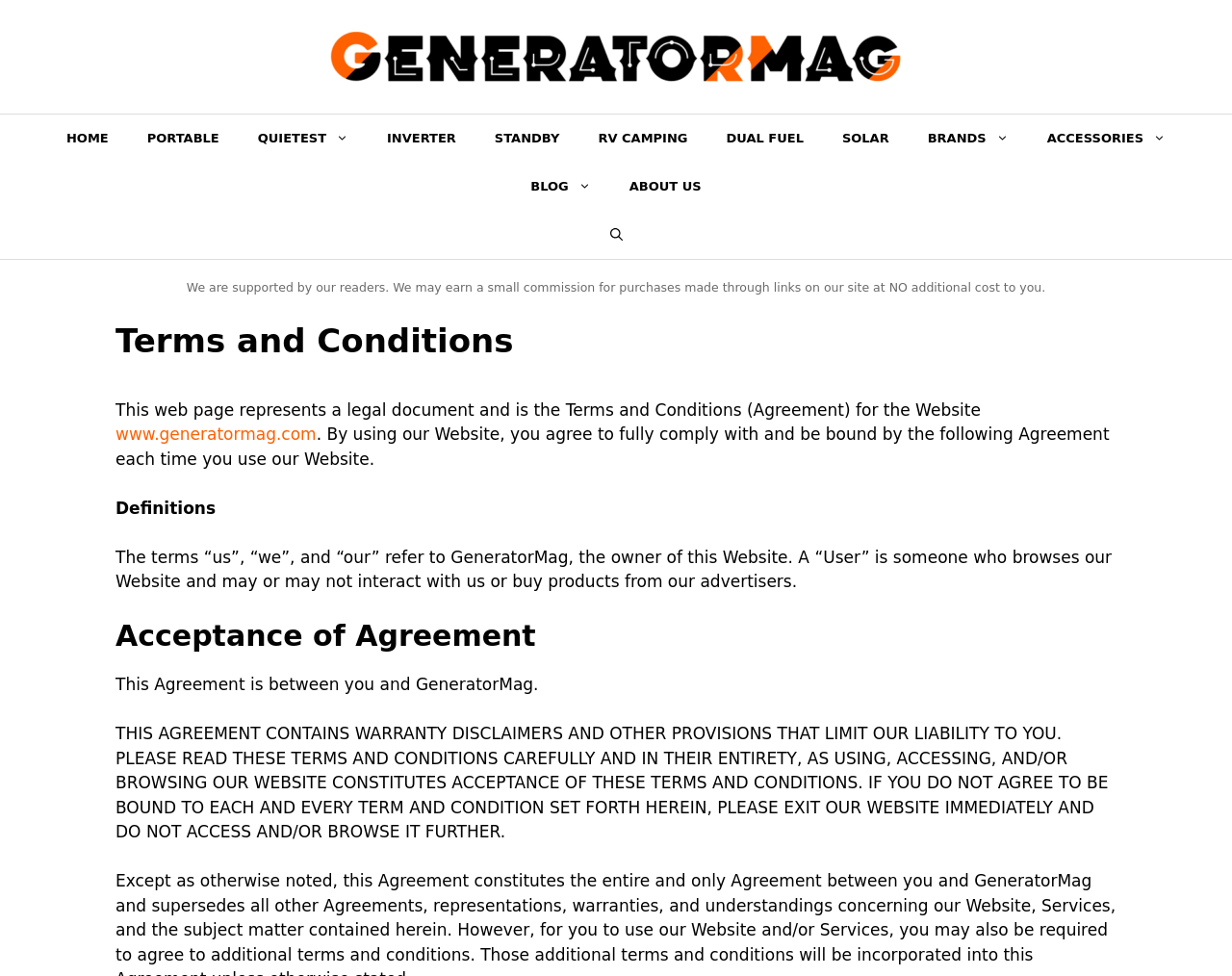Can you provide the bounding box coordinates for the element that should be clicked to implement the instruction: "Click on the GeneratorMag link"?

[0.266, 0.047, 0.734, 0.067]